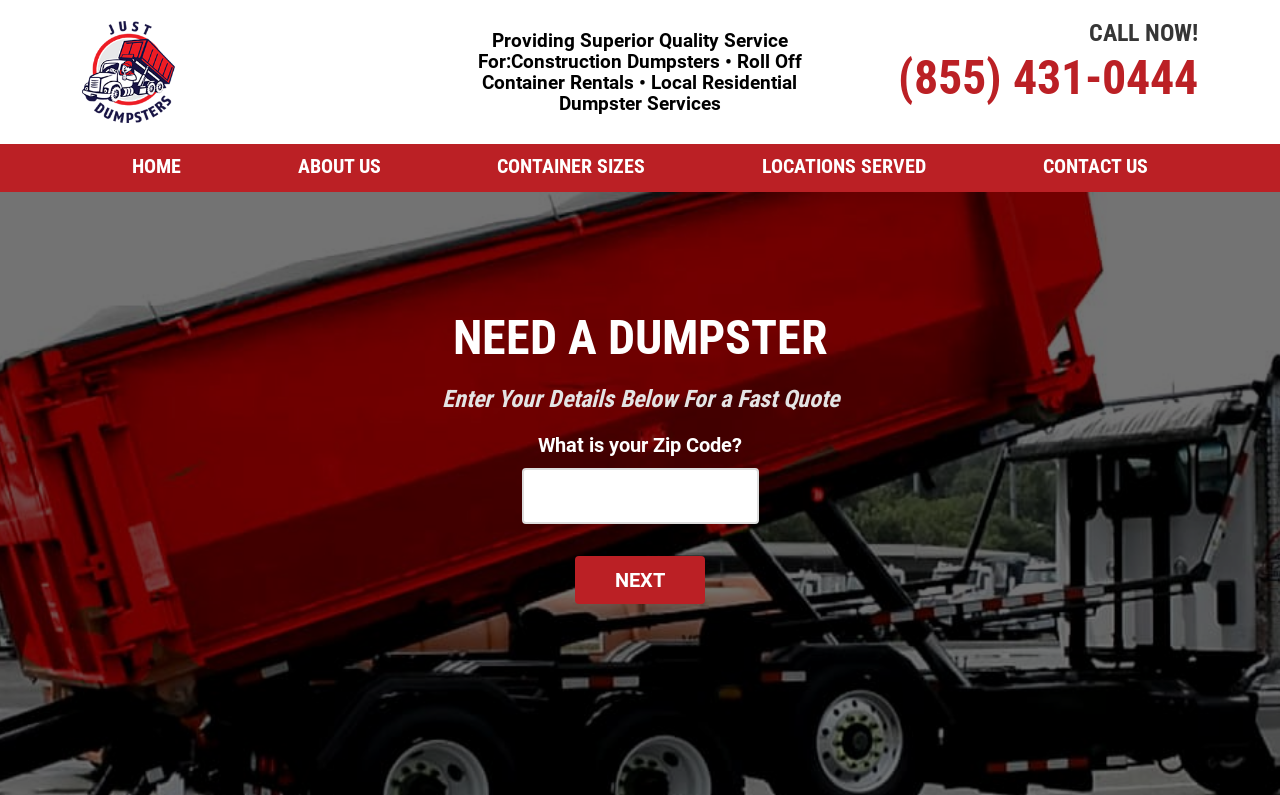Using details from the image, please answer the following question comprehensively:
What is the company name?

The company name is obtained from the link at the top left corner of the webpage, which is 'Just Dumpsters', and also from the image next to it with the same name.